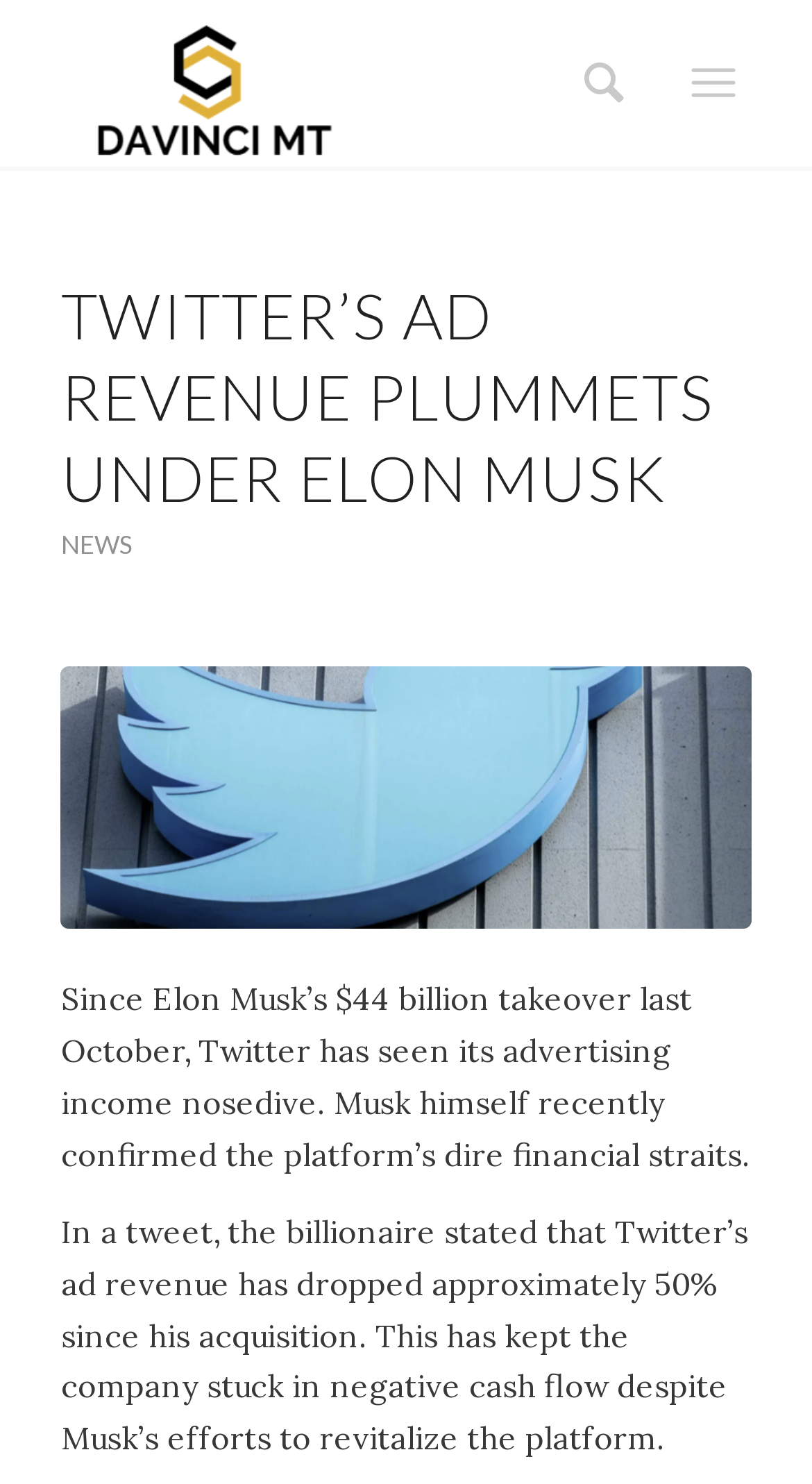Find the primary header on the webpage and provide its text.

TWITTER’S AD REVENUE PLUMMETS UNDER ELON MUSK